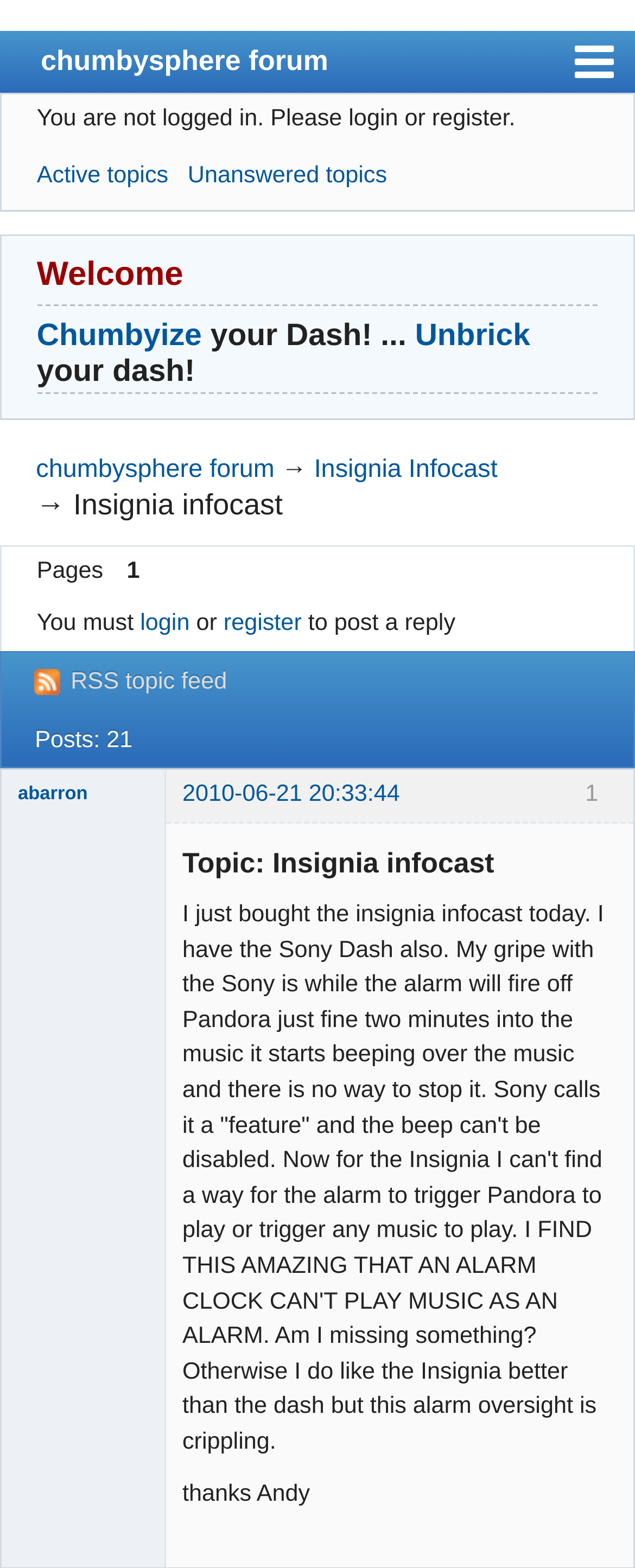Provide the bounding box coordinates of the UI element this sentence describes: "IRC".

[0.003, 0.295, 0.414, 0.332]